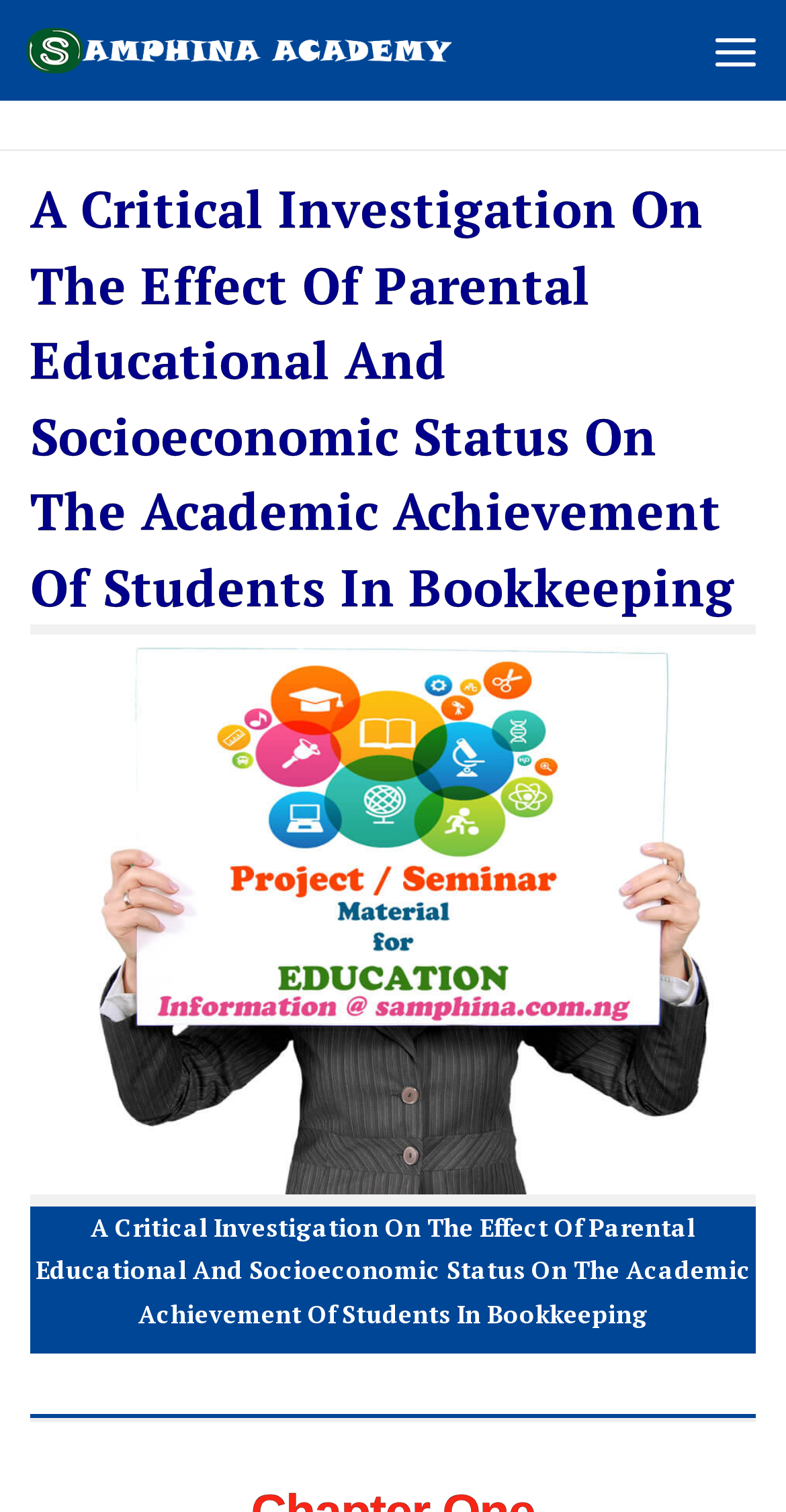What is the name of the academy?
Please utilize the information in the image to give a detailed response to the question.

The name of the academy can be found in the top-left corner of the webpage, where there is a link and an image with the text 'Samphina Academy'.